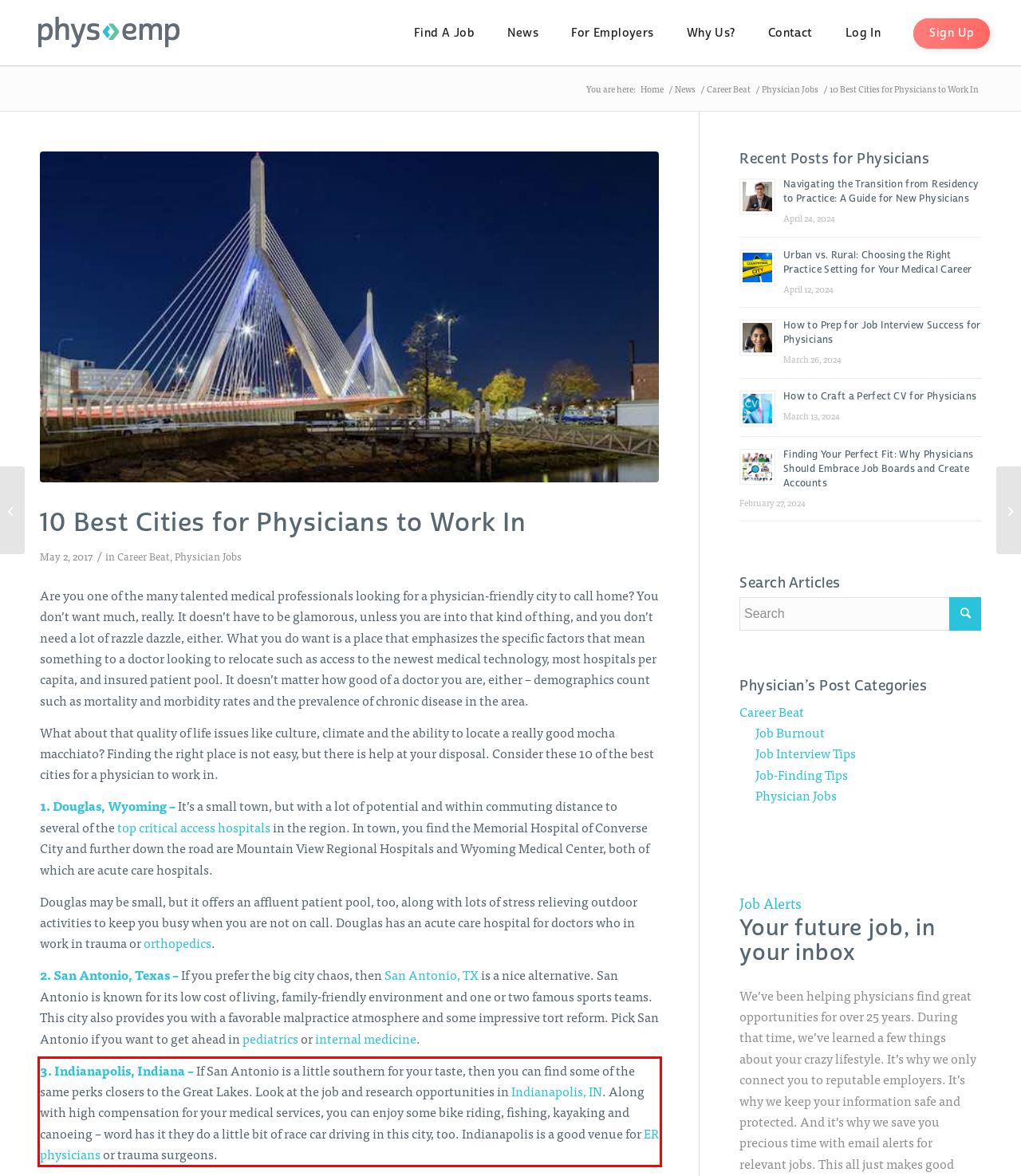Given a screenshot of a webpage containing a red rectangle bounding box, extract and provide the text content found within the red bounding box.

3. Indianapolis, Indiana – If San Antonio is a little southern for your taste, then you can find some of the same perks closers to the Great Lakes. Look at the job and research opportunities in Indianapolis, IN. Along with high compensation for your medical services, you can enjoy some bike riding, fishing, kayaking and canoeing – word has it they do a little bit of race car driving in this city, too. Indianapolis is a good venue for ER physicians or trauma surgeons.